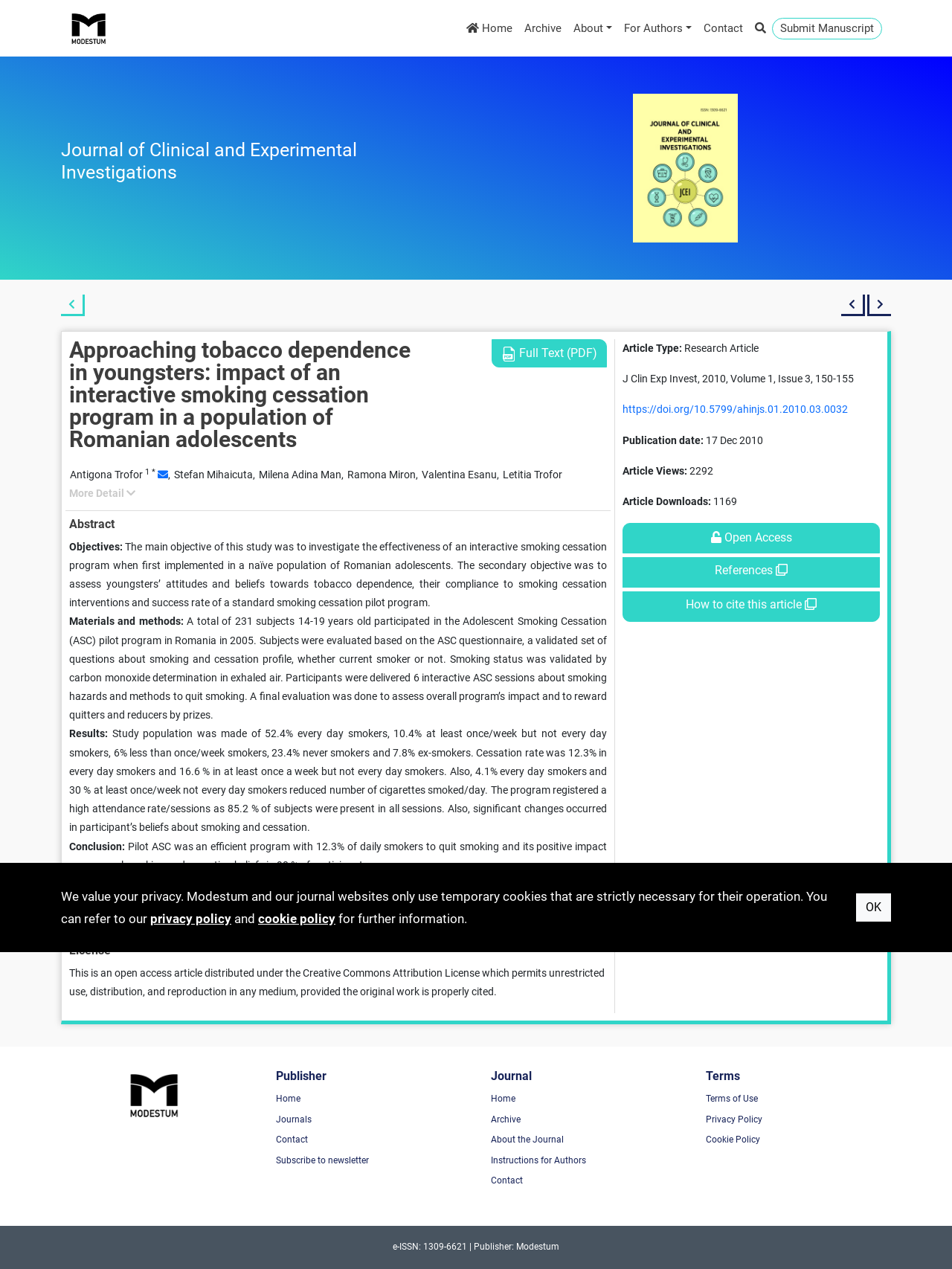Extract the main heading text from the webpage.

Journal of Clinical and Experimental Investigations